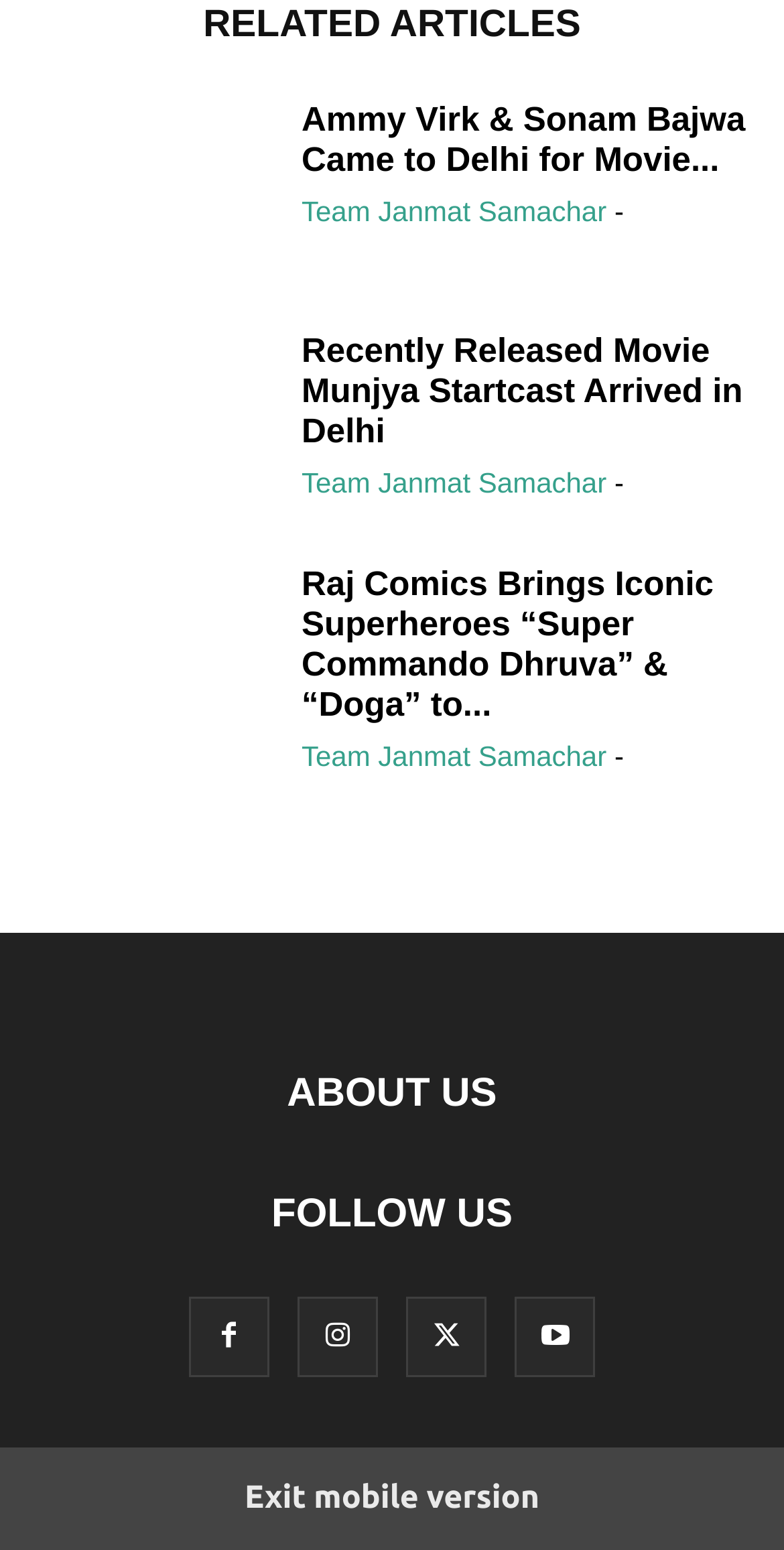How many news articles are listed on this webpage?
Please look at the screenshot and answer in one word or a short phrase.

3